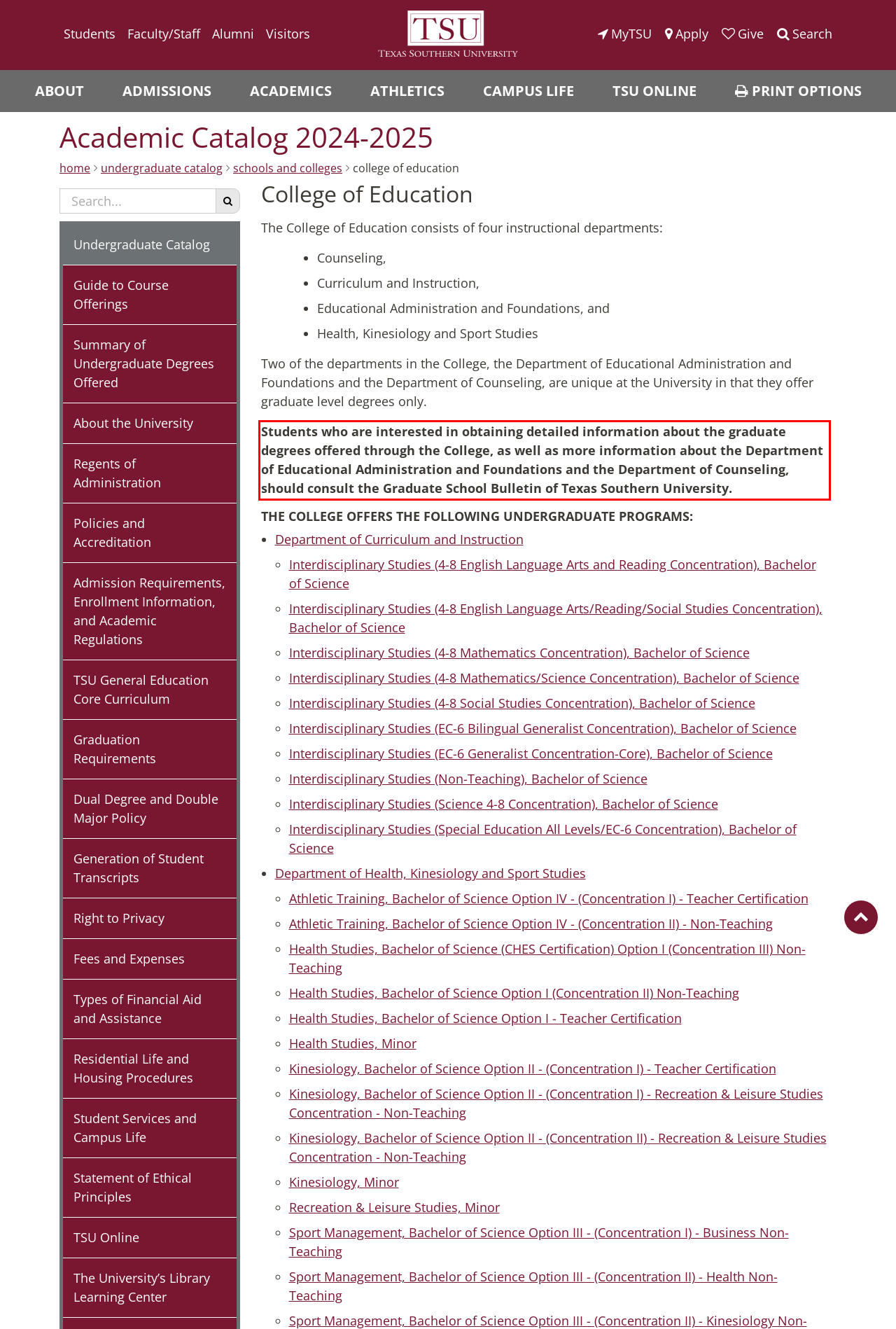Examine the screenshot of the webpage, locate the red bounding box, and generate the text contained within it.

Students who are interested in obtaining detailed information about the graduate degrees offered through the College, as well as more information about the Department of Educational Administration and Foundations and the Department of Counseling, should consult the Graduate School Bulletin of Texas Southern University.